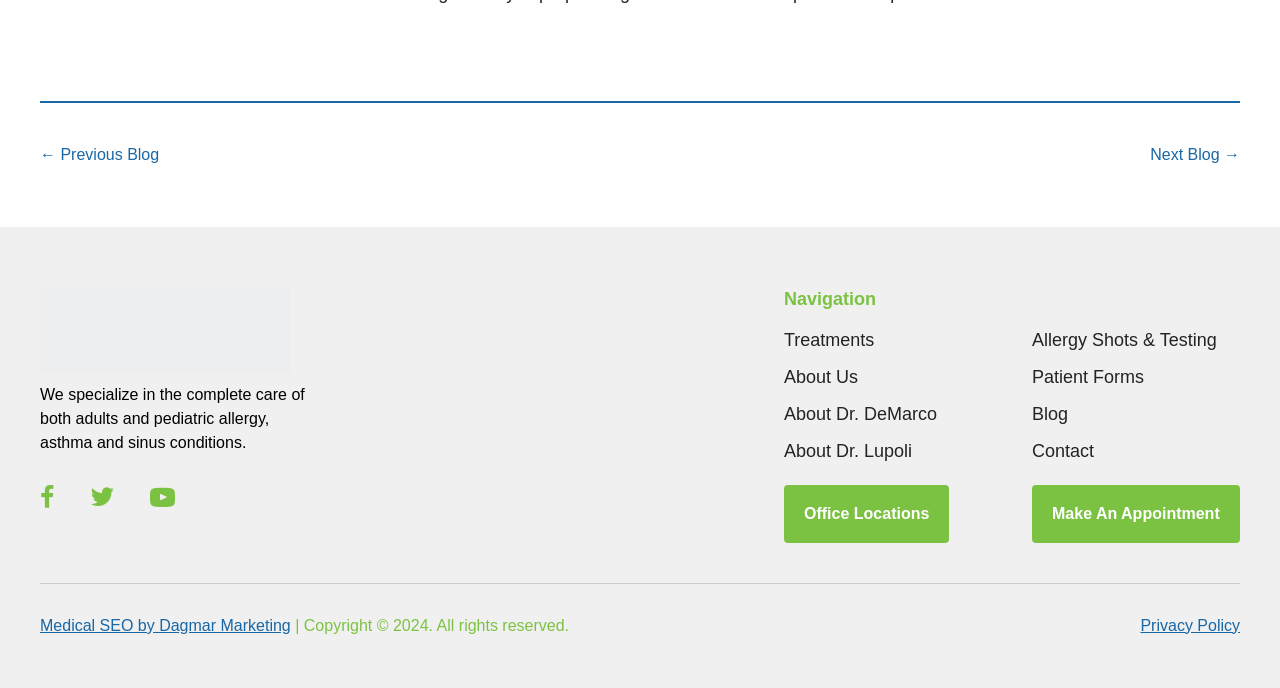Locate the bounding box coordinates of the element you need to click to accomplish the task described by this instruction: "make an appointment".

[0.806, 0.704, 0.969, 0.789]